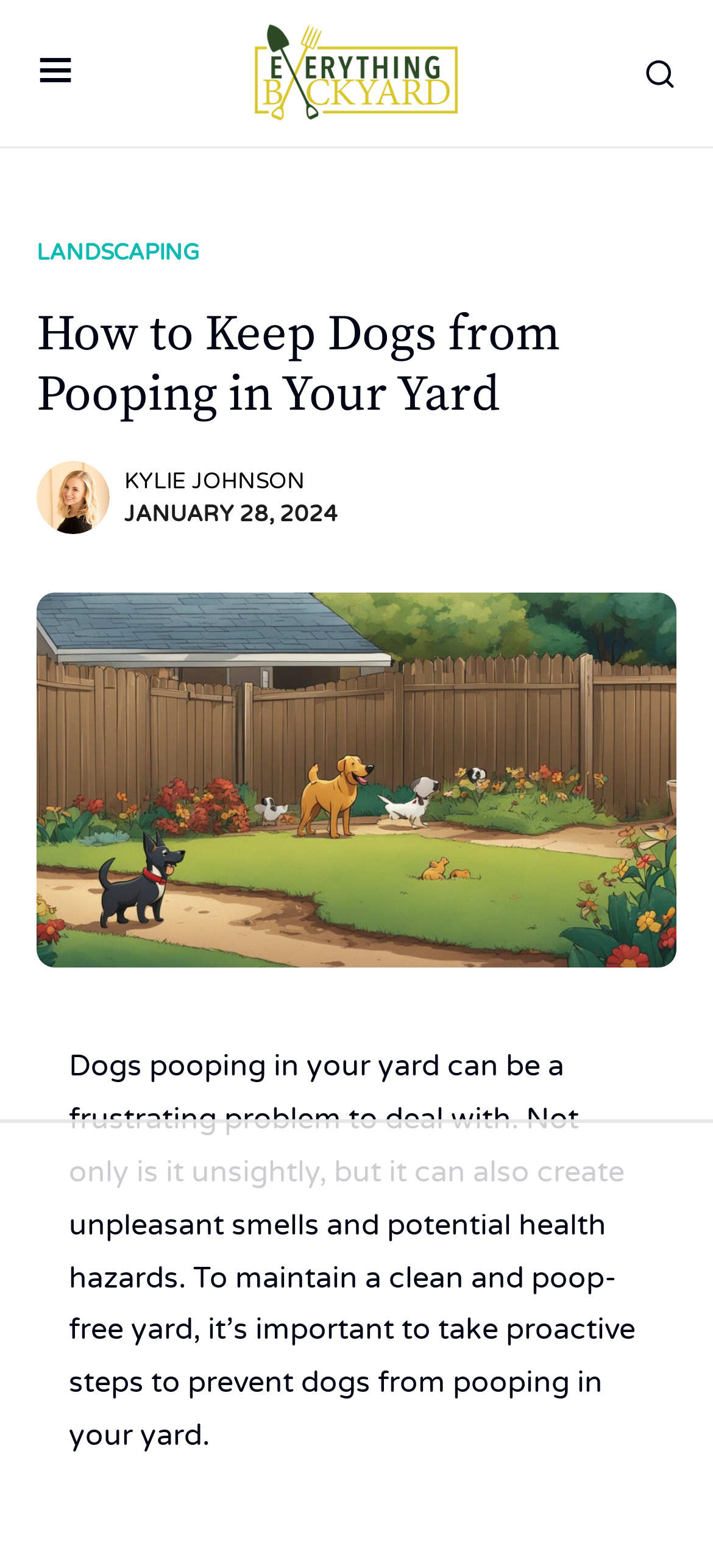Predict the bounding box coordinates of the UI element that matches this description: "Get In Touch". The coordinates should be in the format [left, top, right, bottom] with each value between 0 and 1.

None